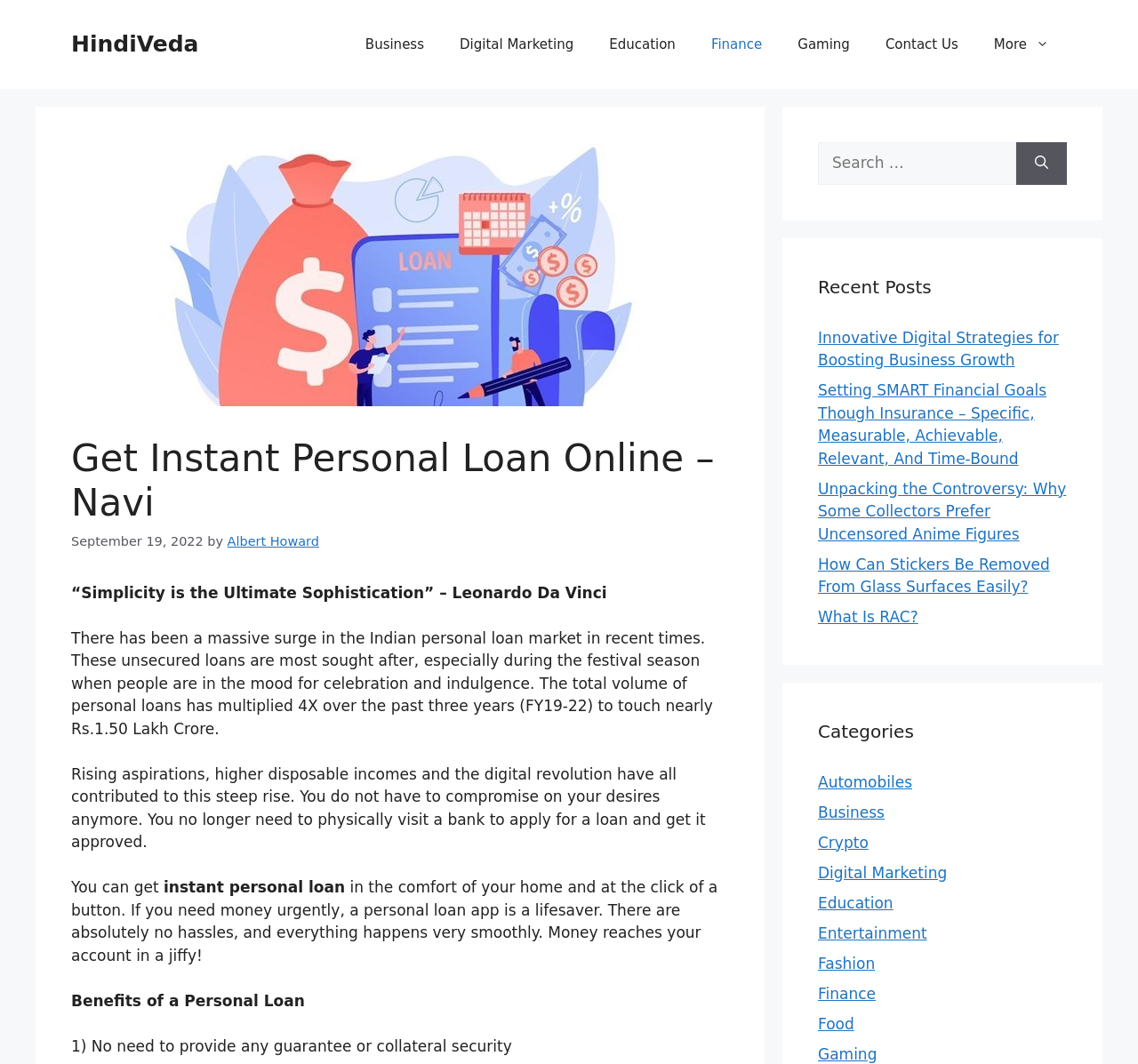Kindly provide the bounding box coordinates of the section you need to click on to fulfill the given instruction: "Click on the 'Finance' link".

[0.609, 0.017, 0.685, 0.067]